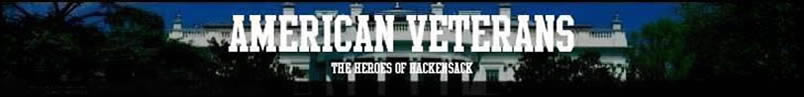What is the backdrop of the image?
Provide a detailed and extensive answer to the question.

The image features a backdrop that showcases a classic architectural structure, likely a historical building or monument, which is flanked by lush greenery that adds a vibrant touch to the scene.